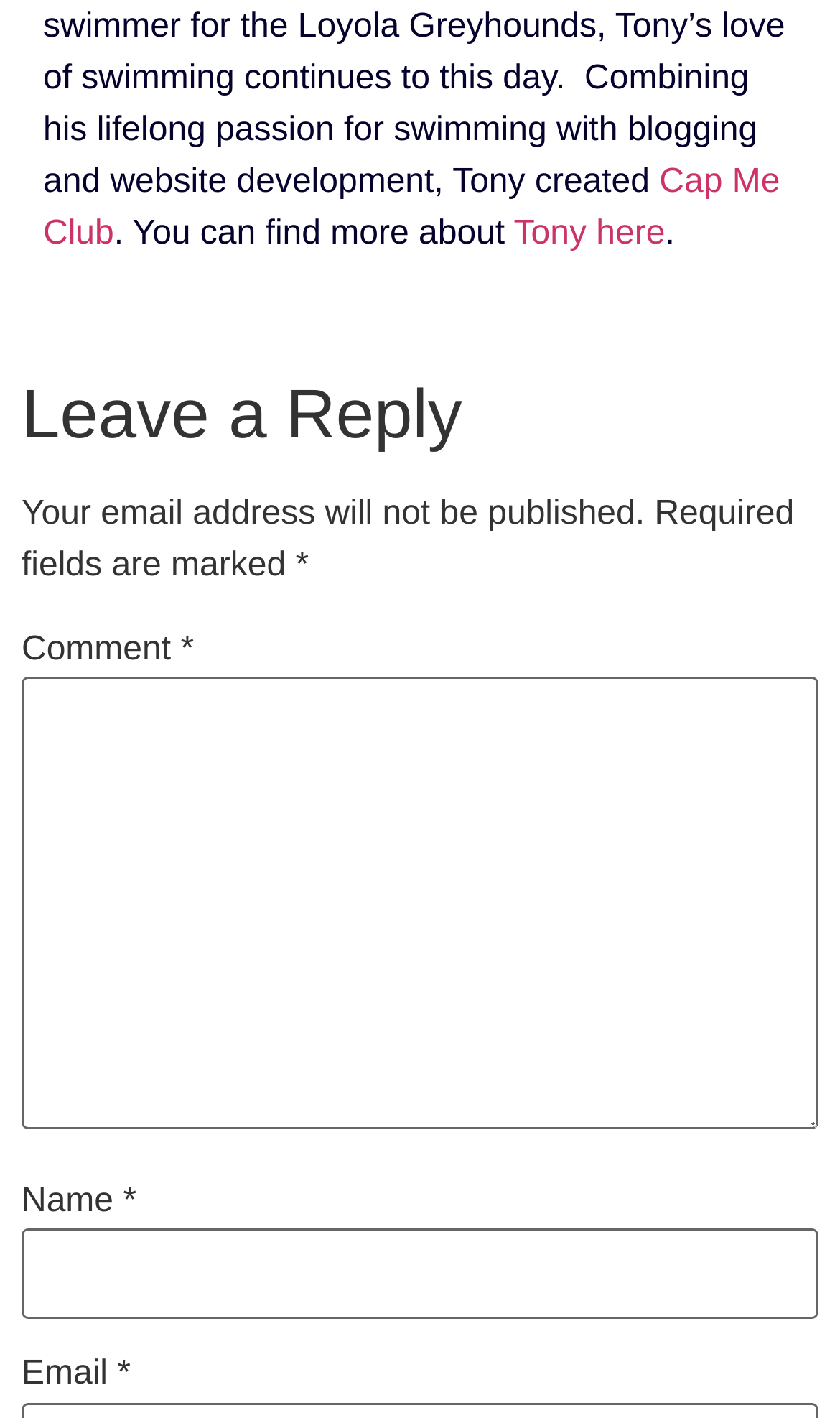Determine the bounding box for the UI element that matches this description: "Subscribe here!".

None